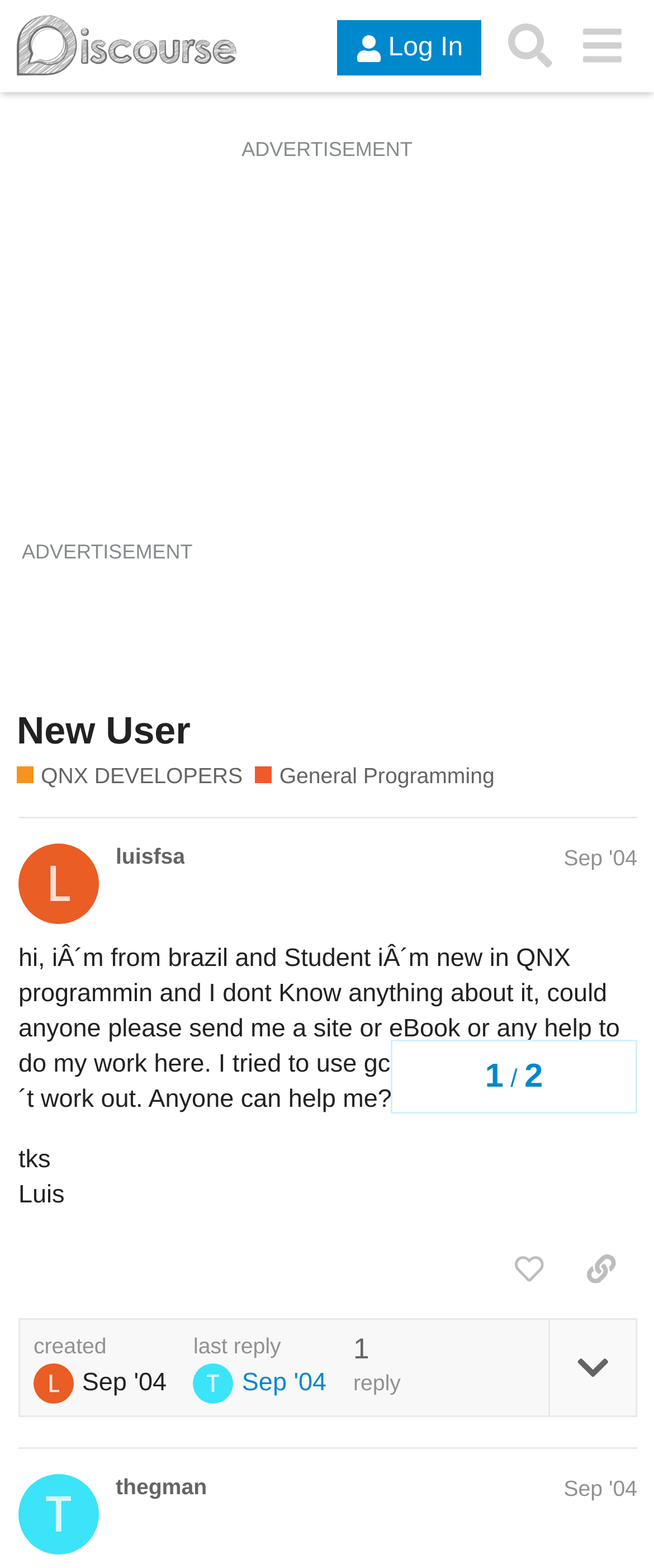Please identify the bounding box coordinates of the clickable element to fulfill the following instruction: "Like the post". The coordinates should be four float numbers between 0 and 1, i.e., [left, top, right, bottom].

[0.753, 0.789, 0.864, 0.83]